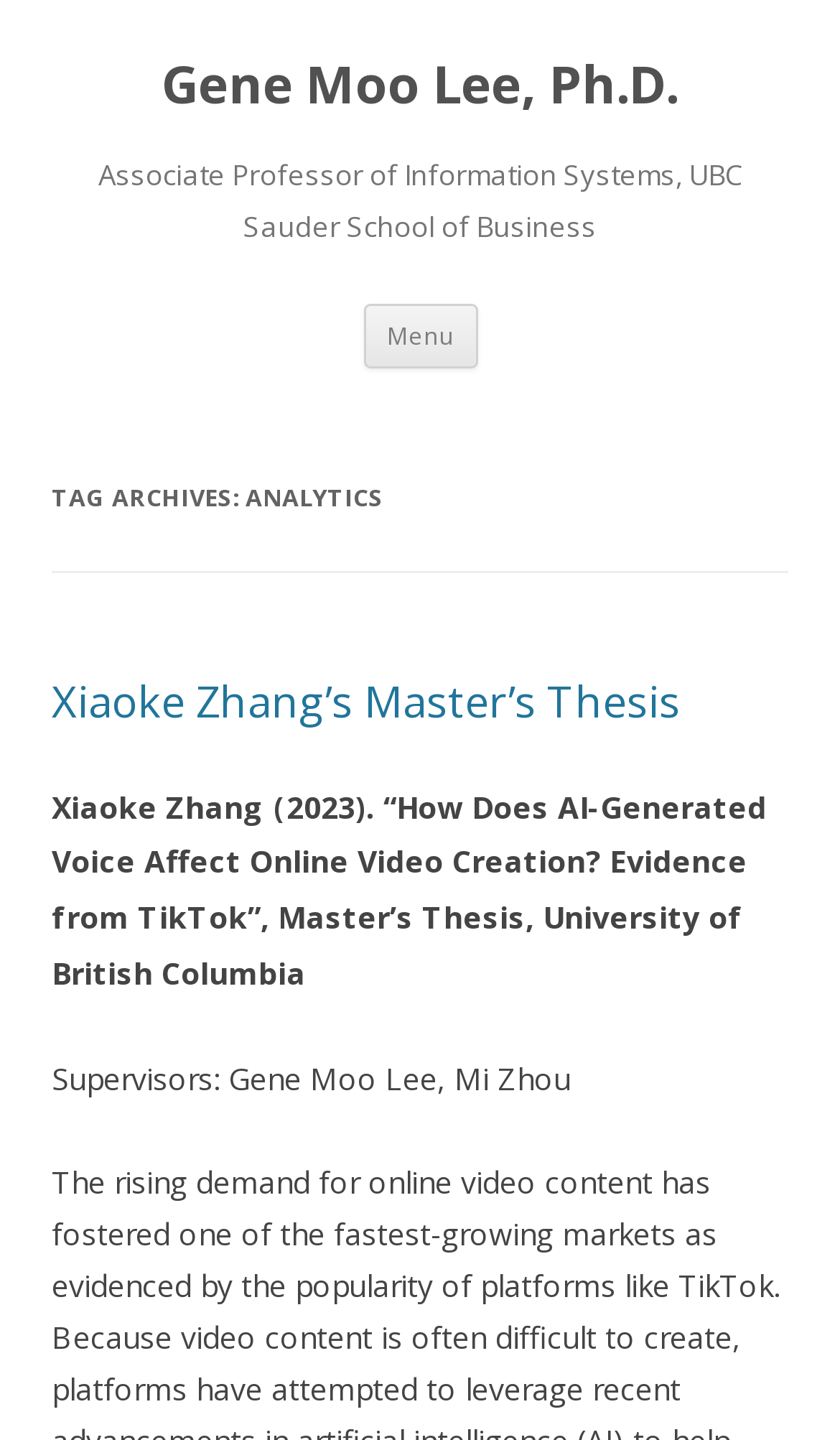What is the professor's name? Please answer the question using a single word or phrase based on the image.

Gene Moo Lee